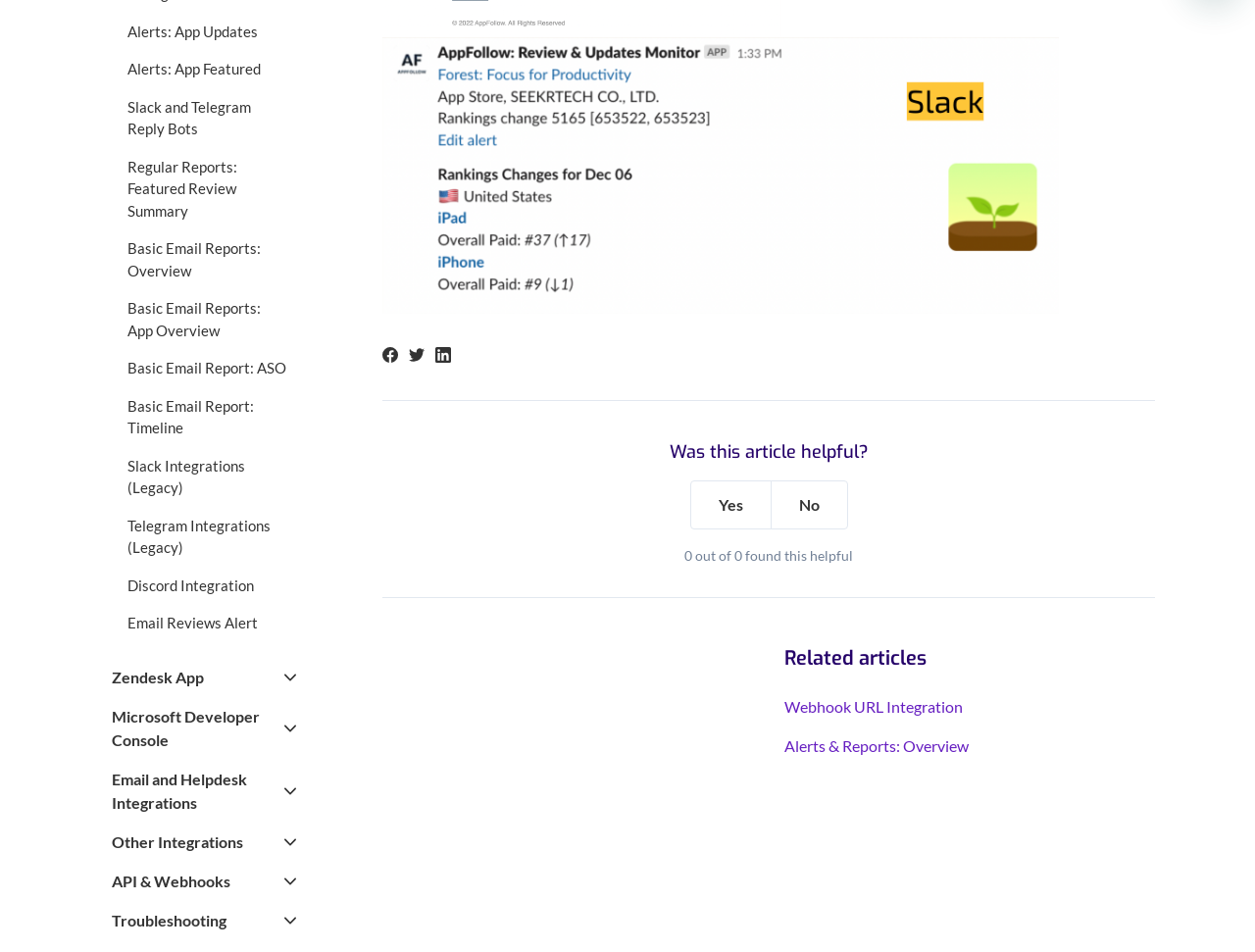What is the topic of the related articles section?
Look at the image and answer with only one word or phrase.

Alerts and reports